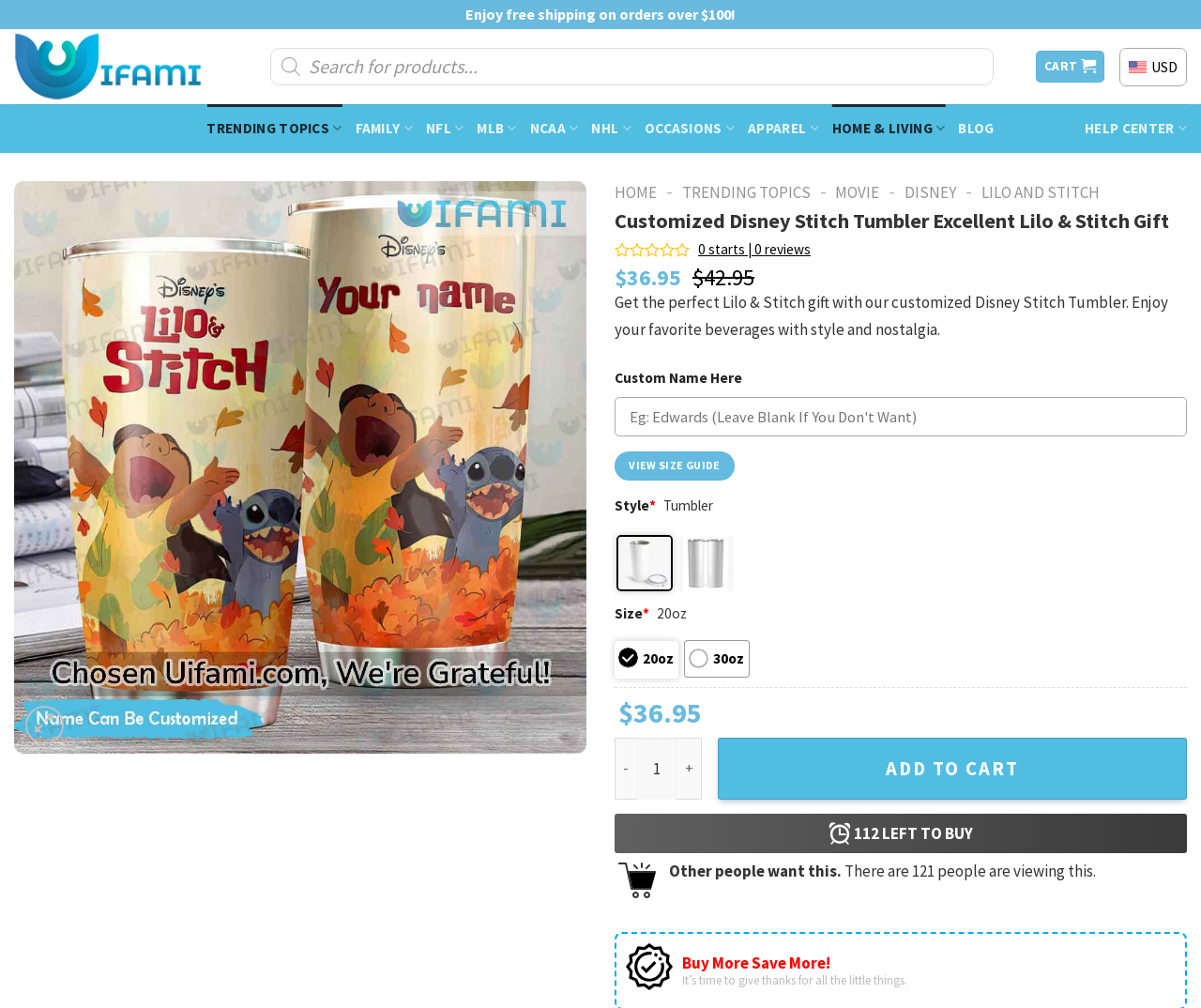Find the bounding box coordinates for the area that should be clicked to accomplish the instruction: "View size guide".

[0.512, 0.448, 0.612, 0.476]